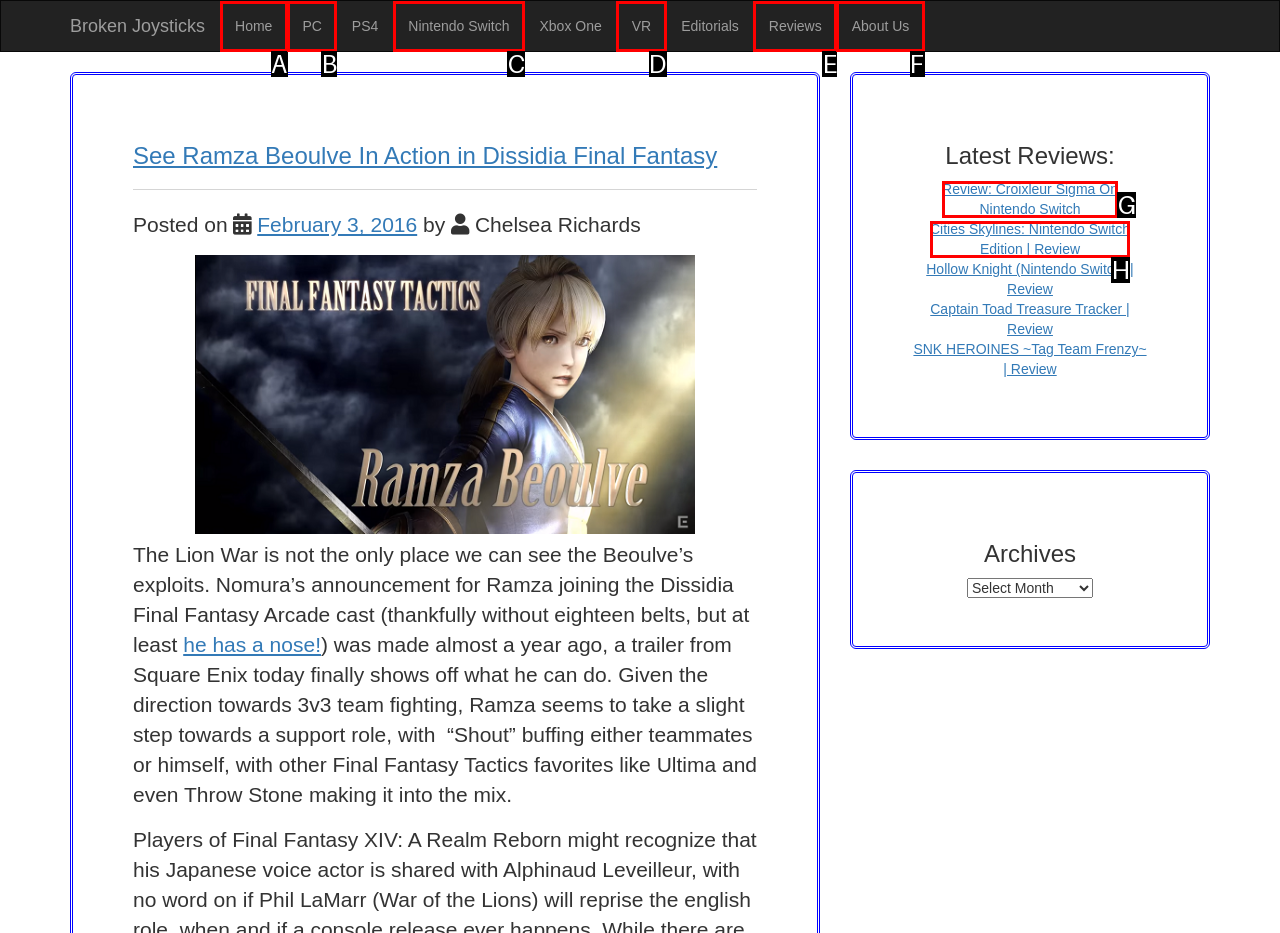Given the description: Facebook, determine the corresponding lettered UI element.
Answer with the letter of the selected option.

None